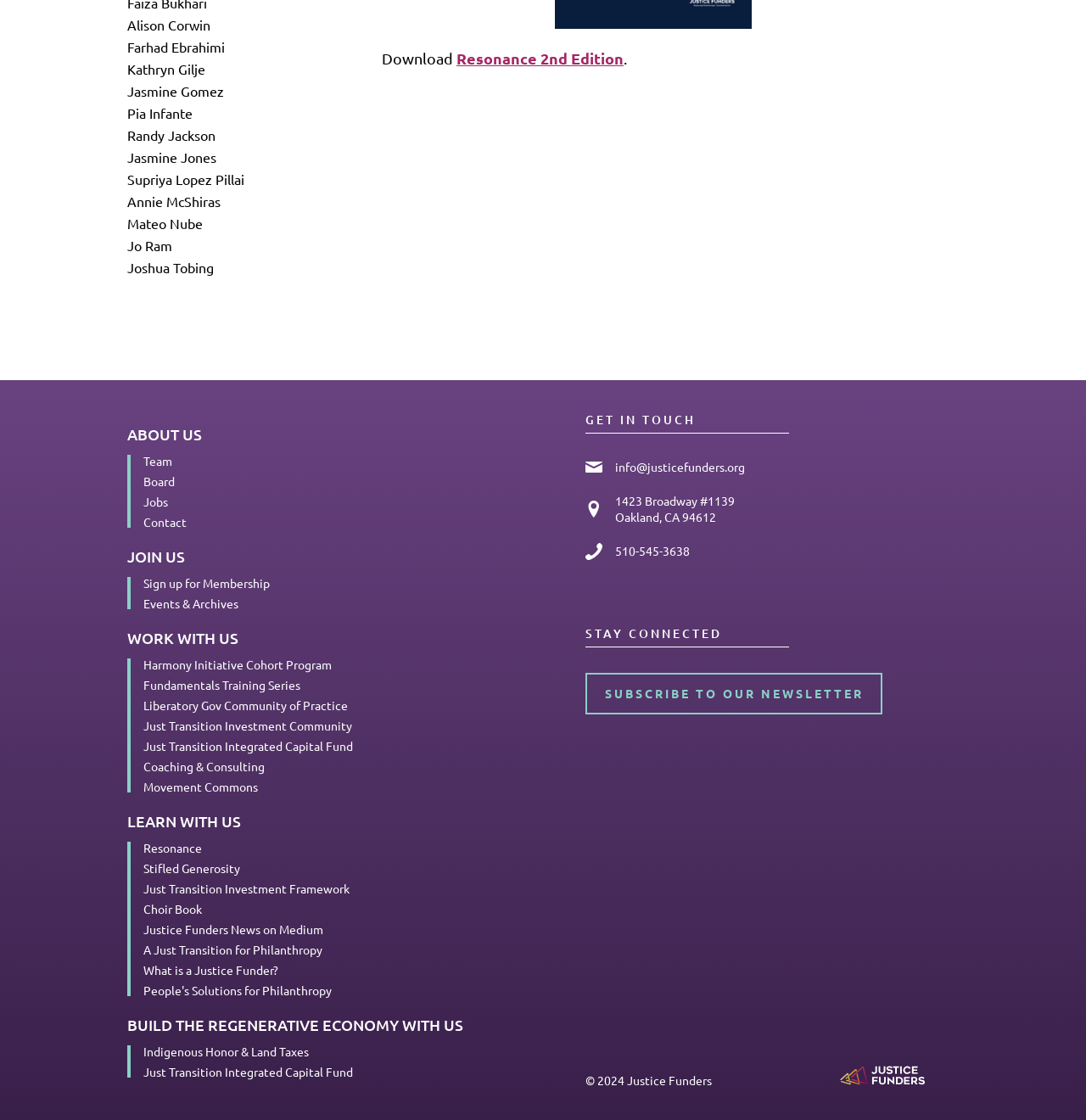Please determine the bounding box coordinates of the clickable area required to carry out the following instruction: "Download the file". The coordinates must be four float numbers between 0 and 1, represented as [left, top, right, bottom].

[0.352, 0.044, 0.417, 0.06]